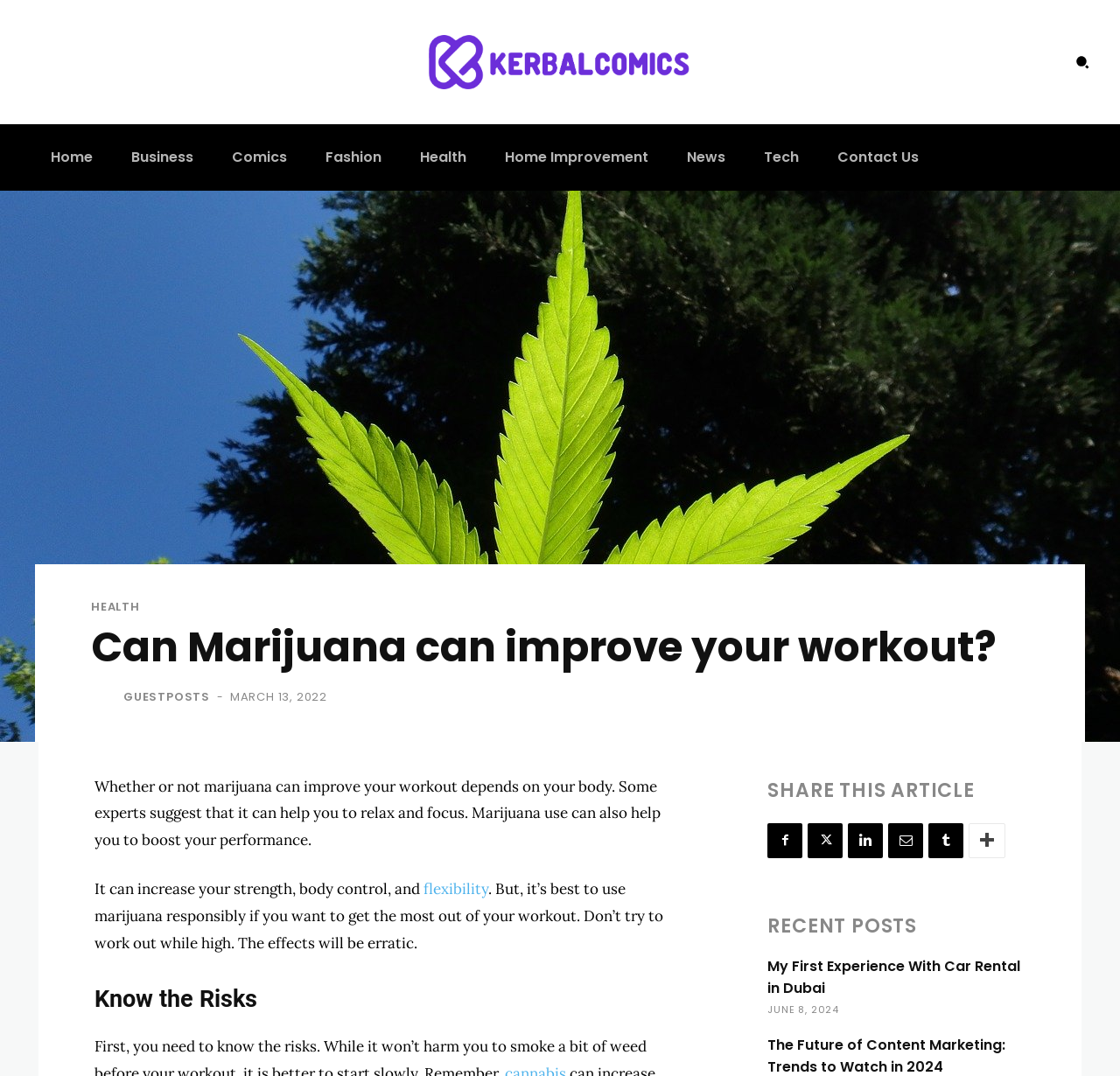Refer to the image and offer a detailed explanation in response to the question: What is the category of the webpage?

The webpage has a navigation menu with various categories, and the 'Health' category is highlighted, indicating that the current webpage belongs to the Health category.